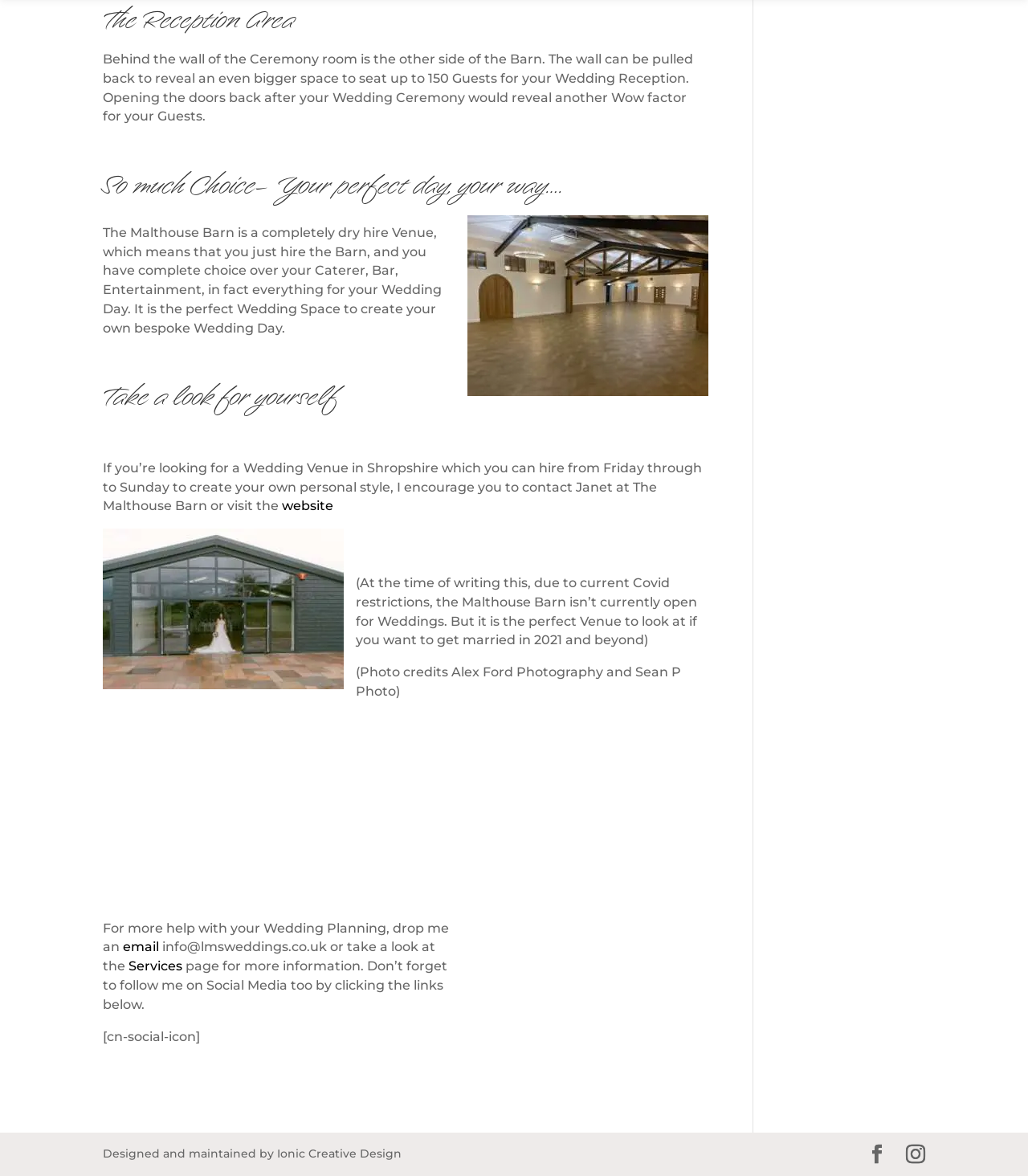What is the name of the wedding venue?
Based on the content of the image, thoroughly explain and answer the question.

The name of the wedding venue is mentioned in the heading 'The Malthouse Barn' and also in the image description 'The Malthouse Barn'.